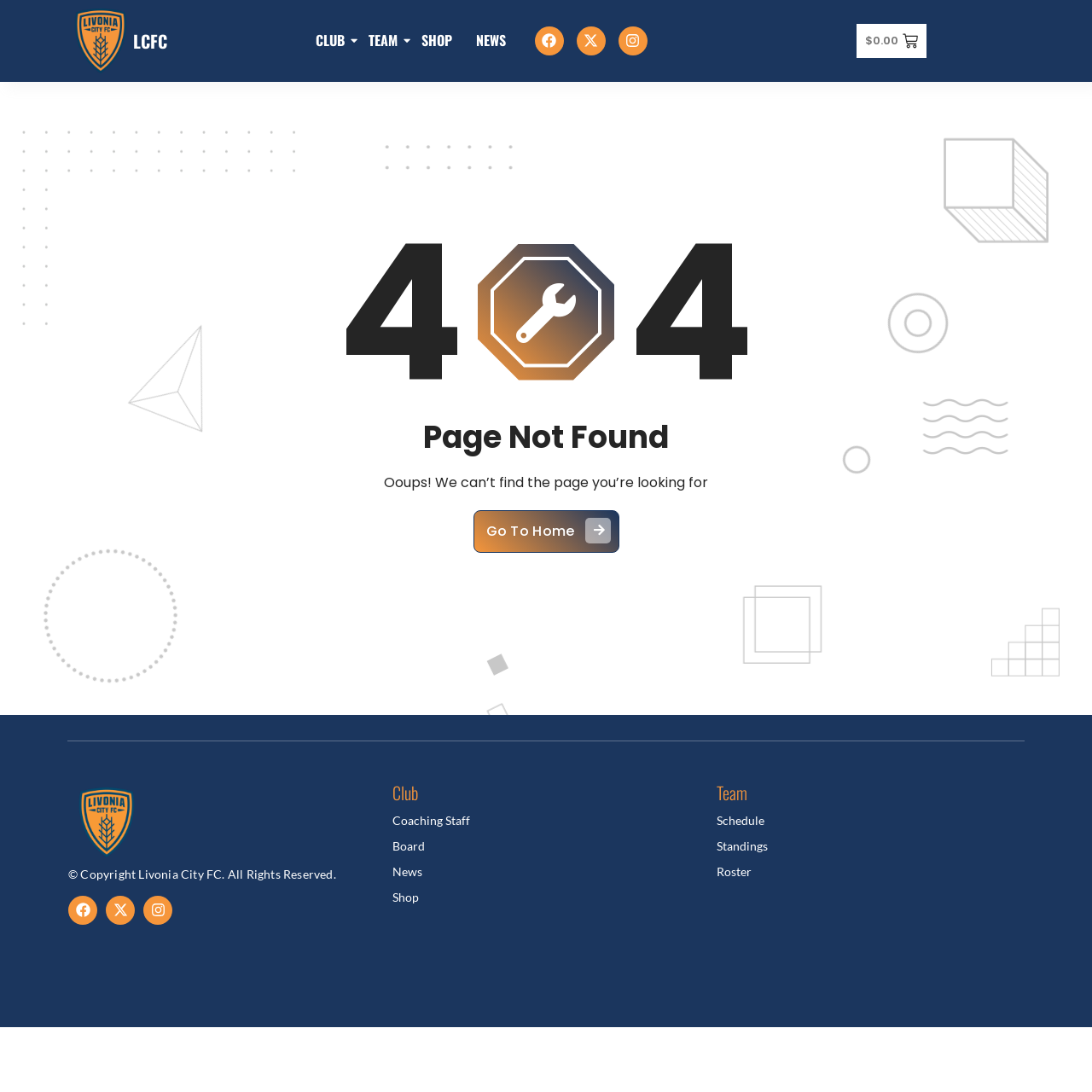What is the name of the football club?
Look at the screenshot and respond with a single word or phrase.

Livonia City FC